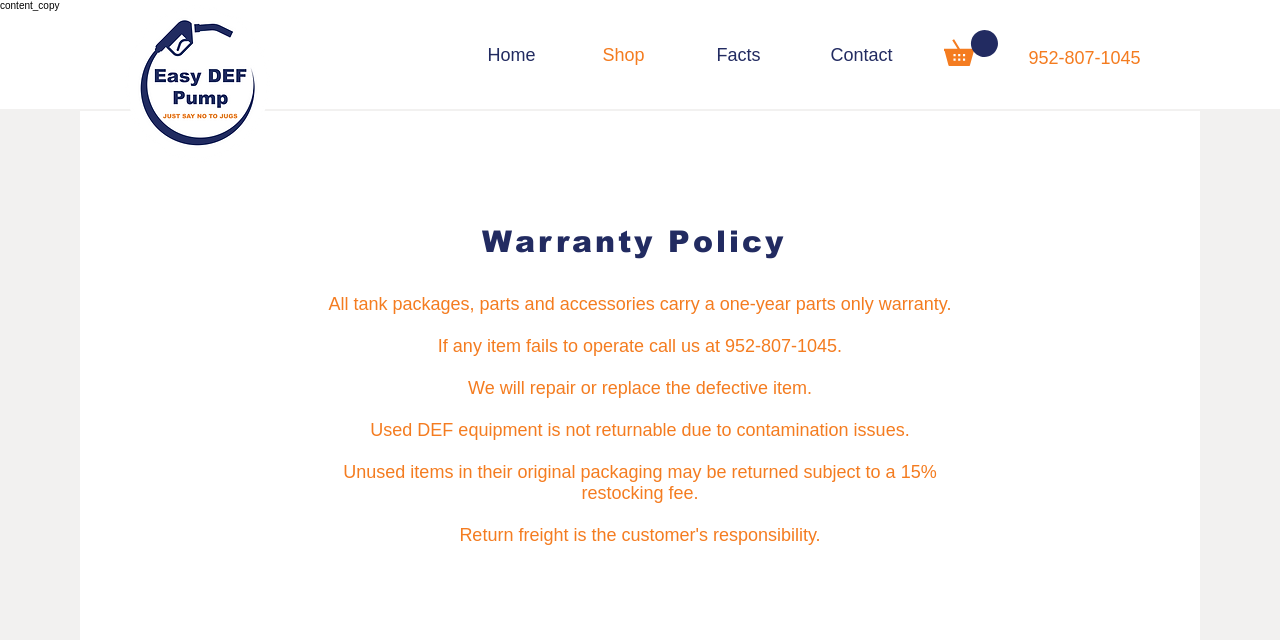Reply to the question with a single word or phrase:
What is the restocking fee for unused items?

15% restocking fee